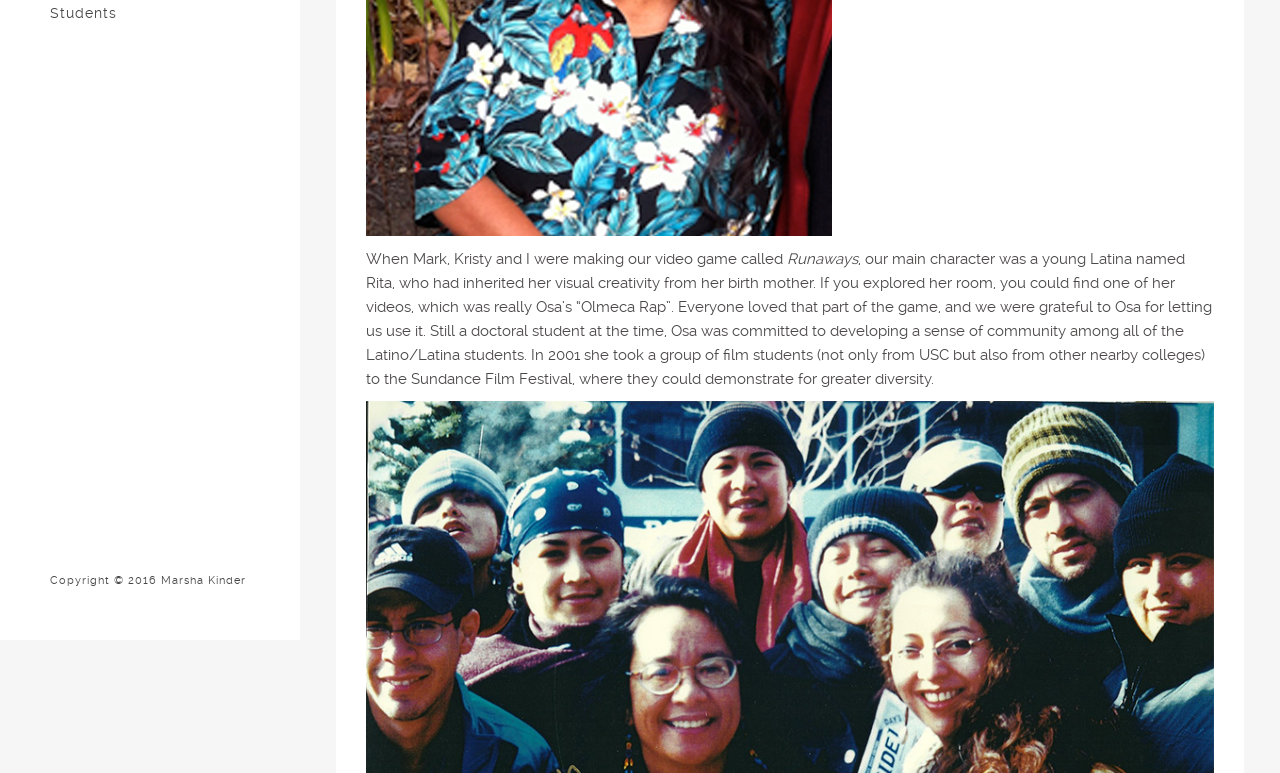Ascertain the bounding box coordinates for the UI element detailed here: "Students". The coordinates should be provided as [left, top, right, bottom] with each value being a float between 0 and 1.

[0.039, 0.006, 0.091, 0.027]